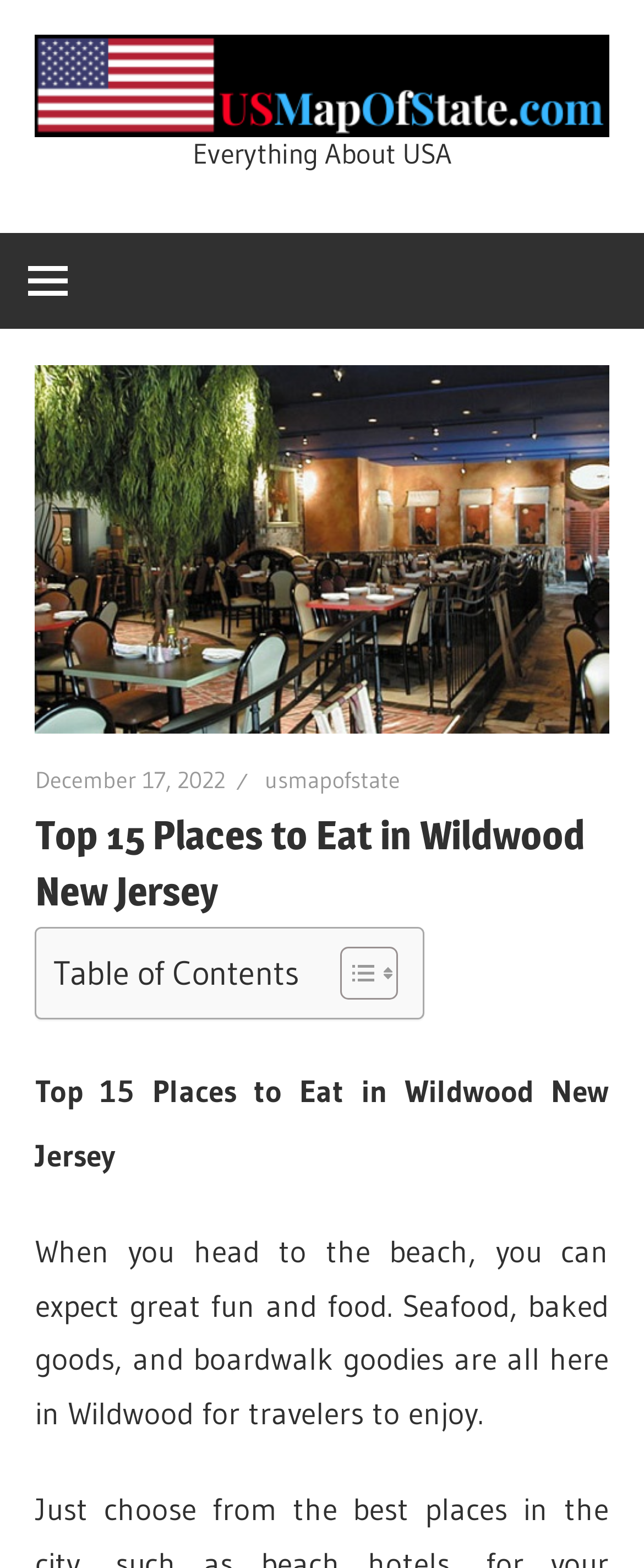Locate and extract the text of the main heading on the webpage.

Top 15 Places to Eat in Wildwood New Jersey